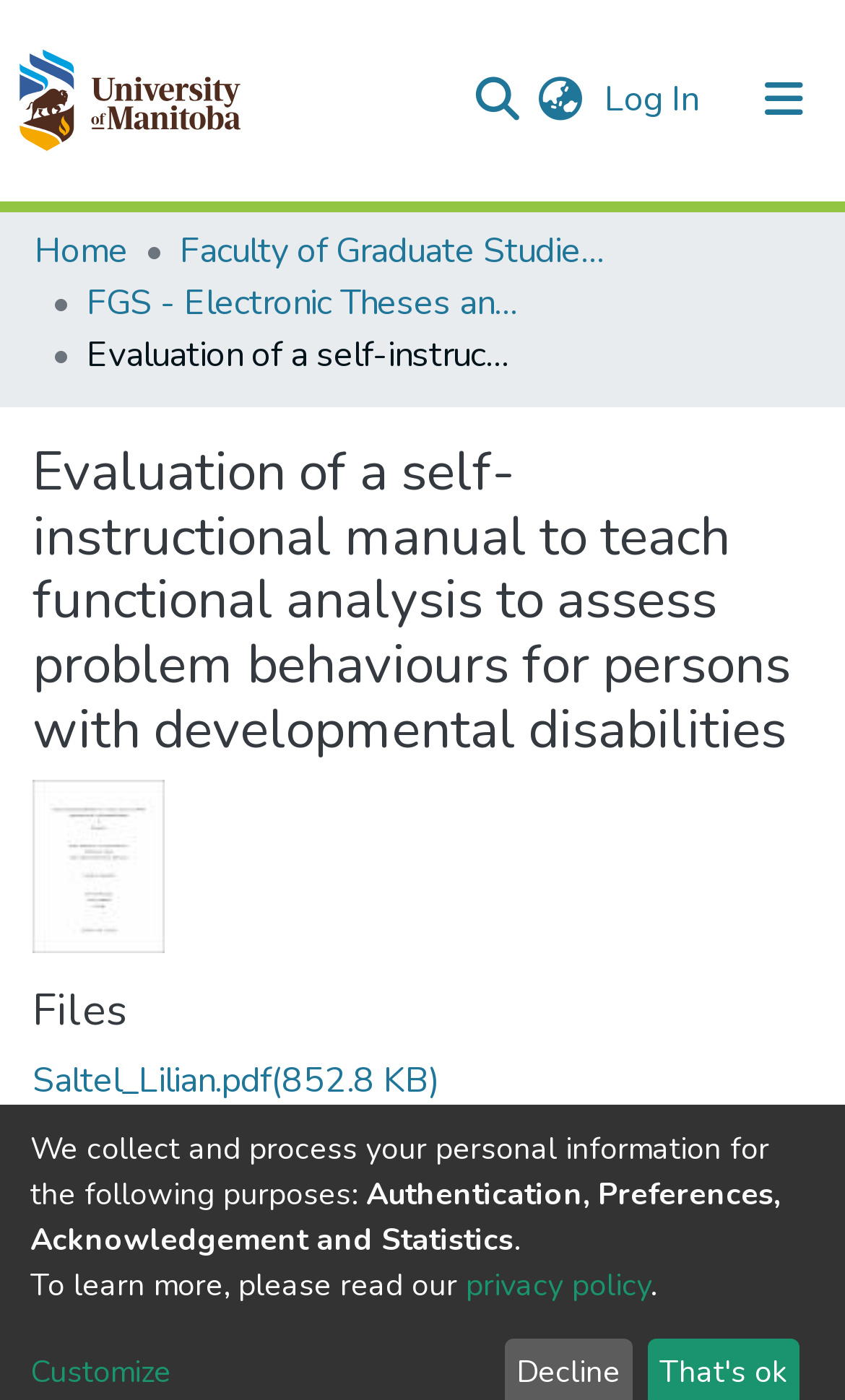Please use the details from the image to answer the following question comprehensively:
How many authors are mentioned?

The 'Authors' section is present, but the number of authors is not explicitly mentioned.